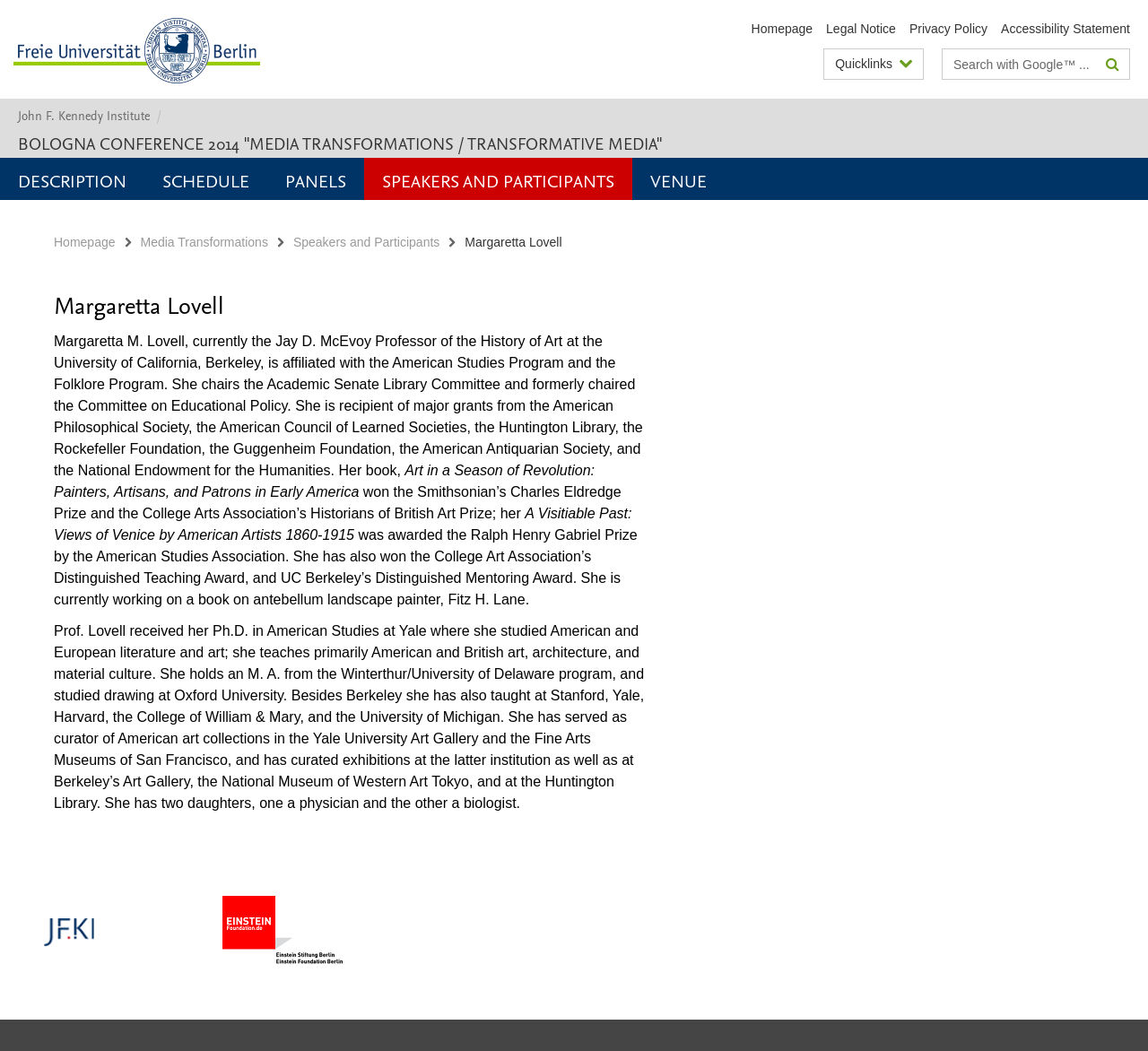Identify the bounding box coordinates of the region that should be clicked to execute the following instruction: "Read about Margaretta Lovell".

[0.047, 0.275, 0.566, 0.305]